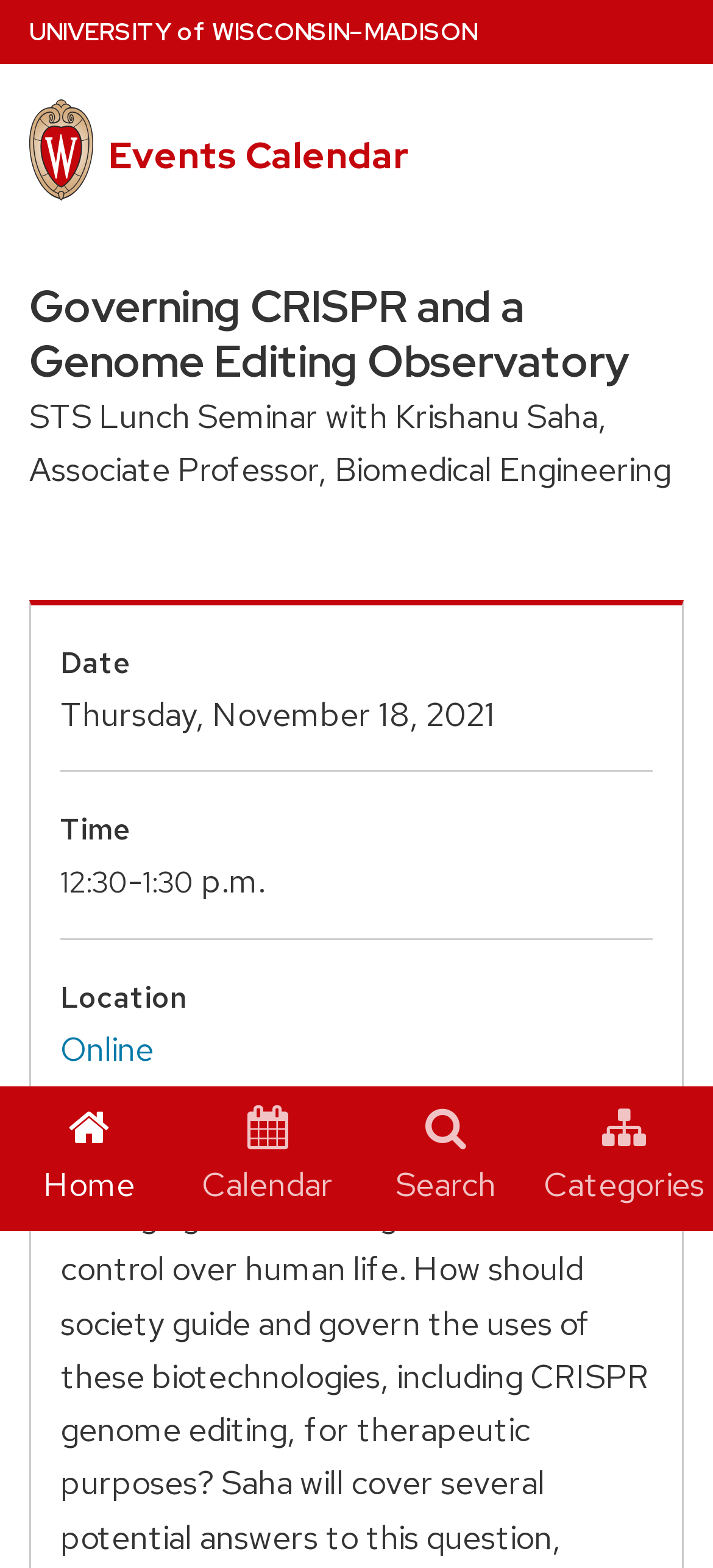What is the date of the event?
Please answer using one word or phrase, based on the screenshot.

Thursday, November 18, 2021